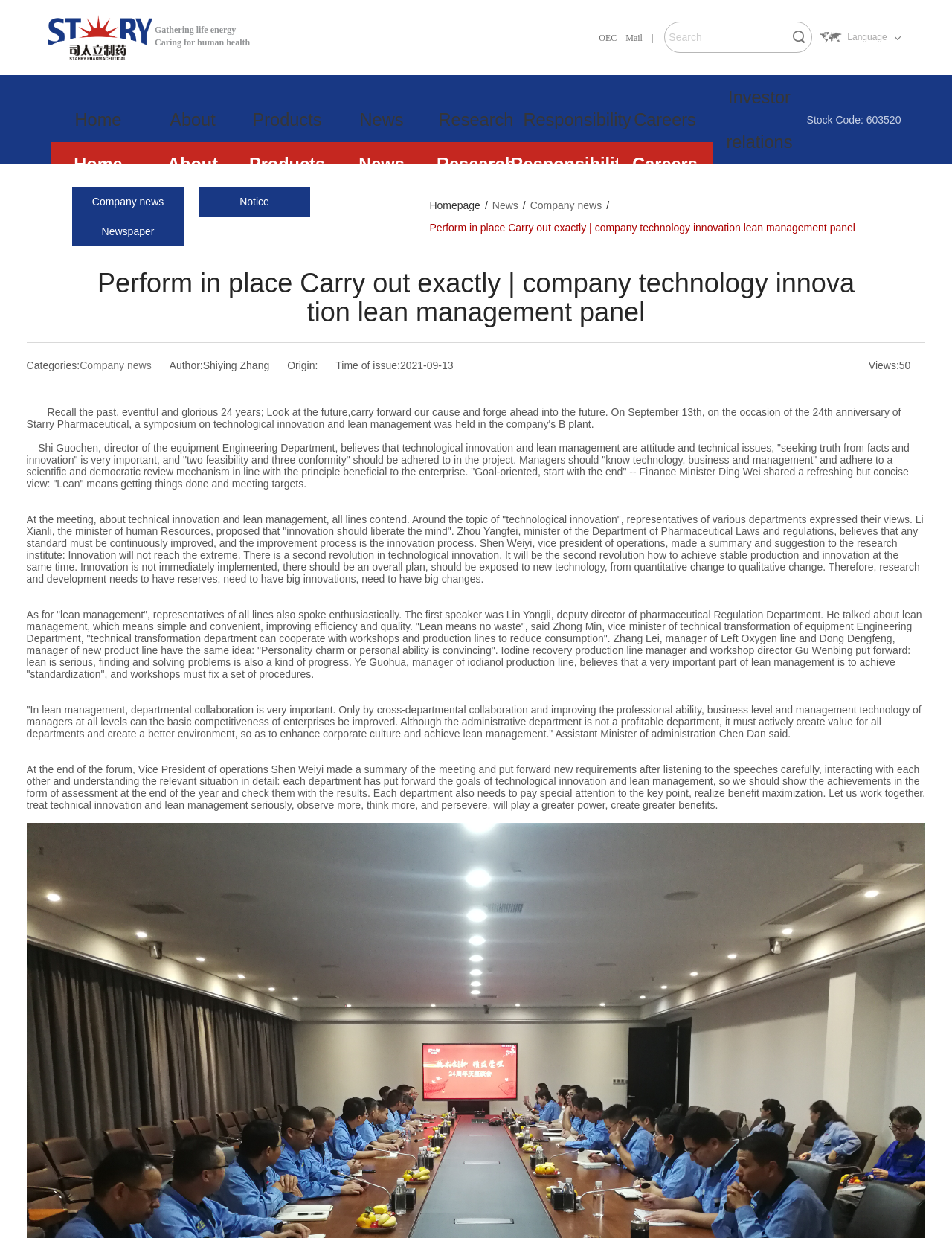Find the bounding box coordinates for the area that should be clicked to accomplish the instruction: "Search for something".

[0.699, 0.018, 0.824, 0.042]